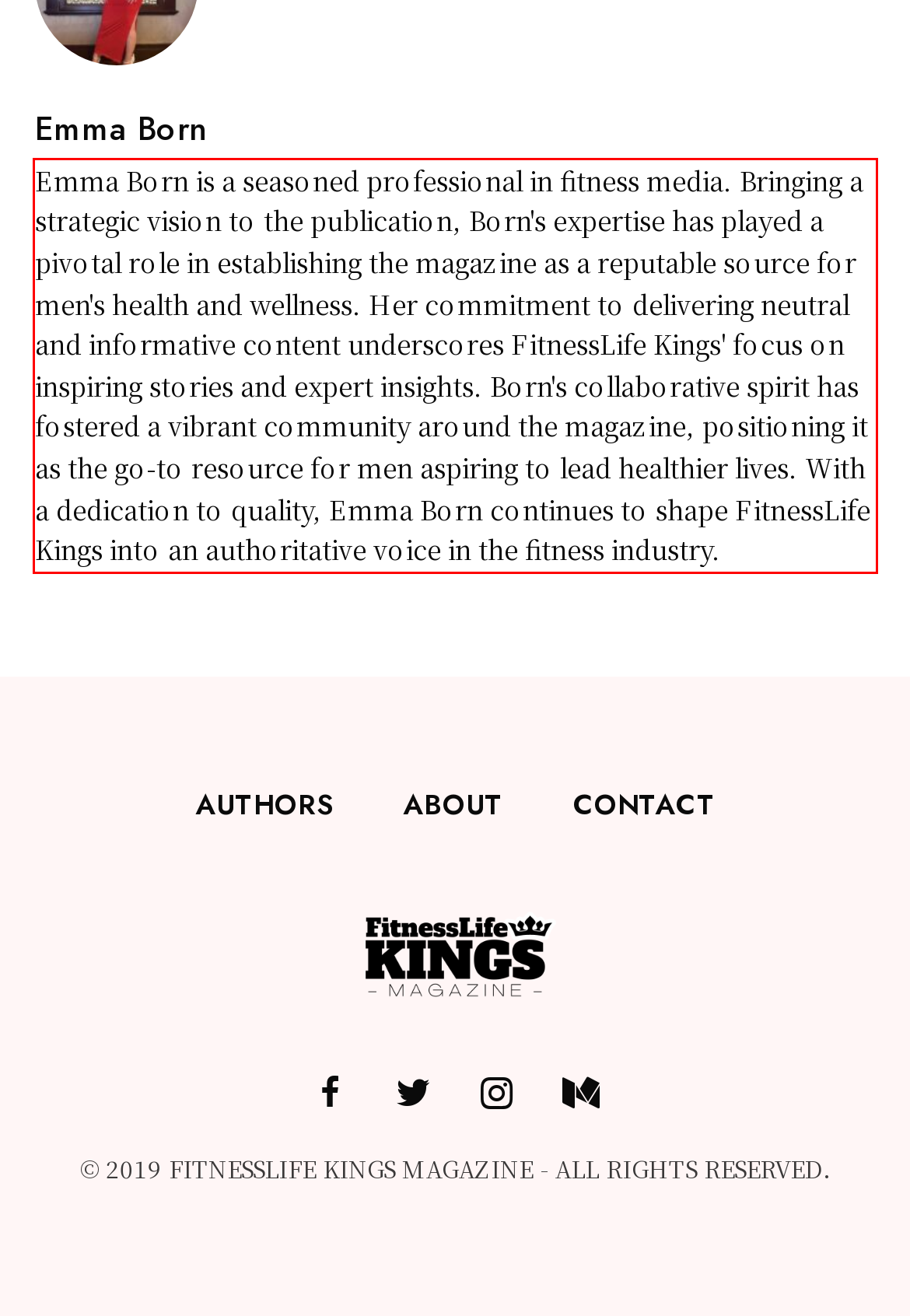With the given screenshot of a webpage, locate the red rectangle bounding box and extract the text content using OCR.

Emma Born is a seasoned professional in fitness media. Bringing a strategic vision to the publication, Born's expertise has played a pivotal role in establishing the magazine as a reputable source for men's health and wellness. Her commitment to delivering neutral and informative content underscores FitnessLife Kings' focus on inspiring stories and expert insights. Born's collaborative spirit has fostered a vibrant community around the magazine, positioning it as the go-to resource for men aspiring to lead healthier lives. With a dedication to quality, Emma Born continues to shape FitnessLife Kings into an authoritative voice in the fitness industry.